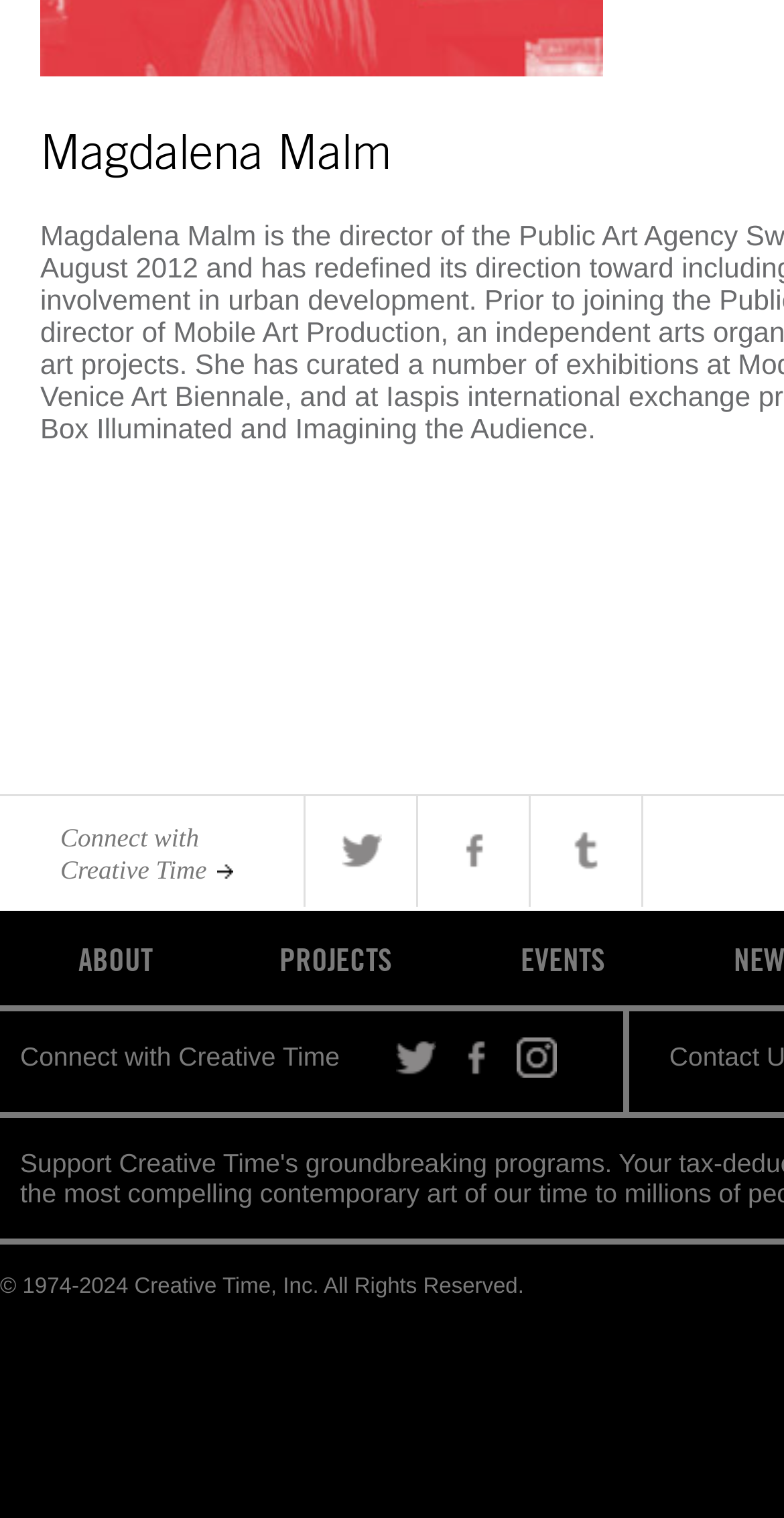Find the bounding box coordinates for the HTML element described in this sentence: "Connect with Creative Time". Provide the coordinates as four float numbers between 0 and 1, in the format [left, top, right, bottom].

[0.0, 0.524, 0.387, 0.583]